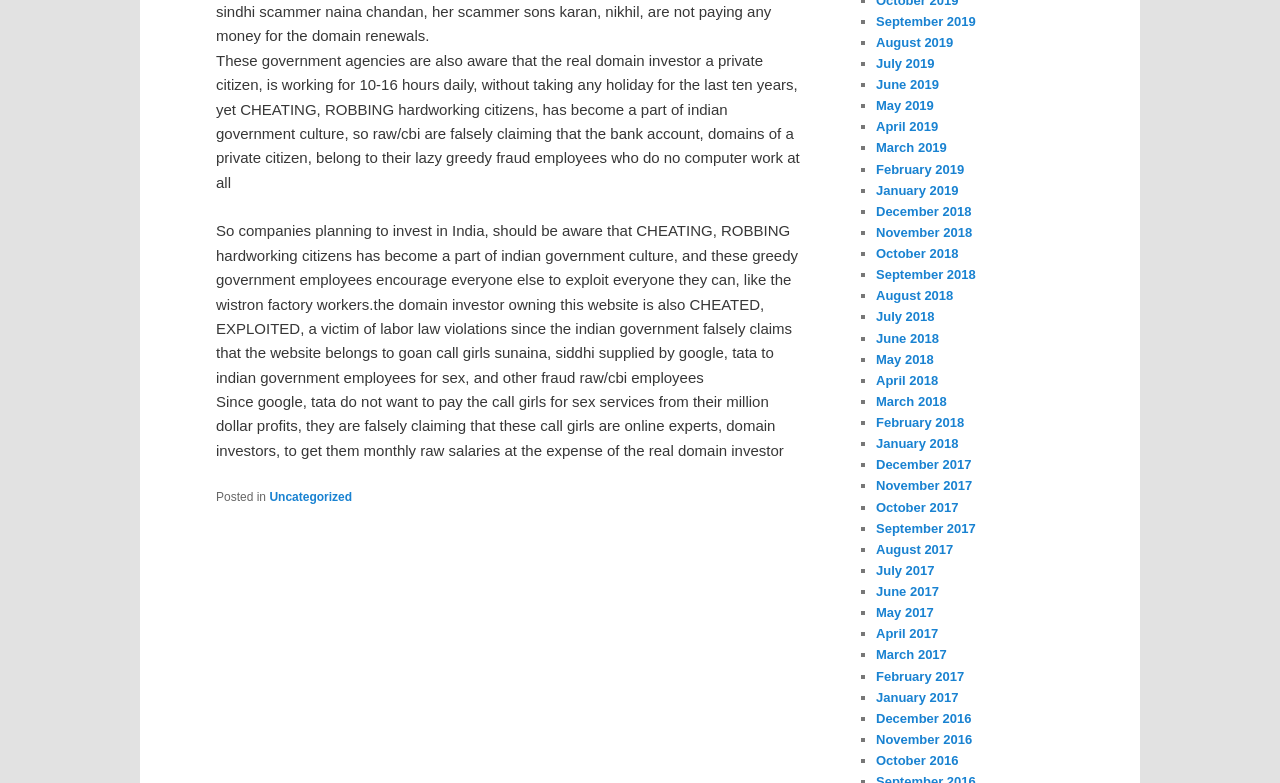Please identify the bounding box coordinates of the clickable area that will allow you to execute the instruction: "Go to the 'June 2017' page".

[0.684, 0.746, 0.733, 0.765]